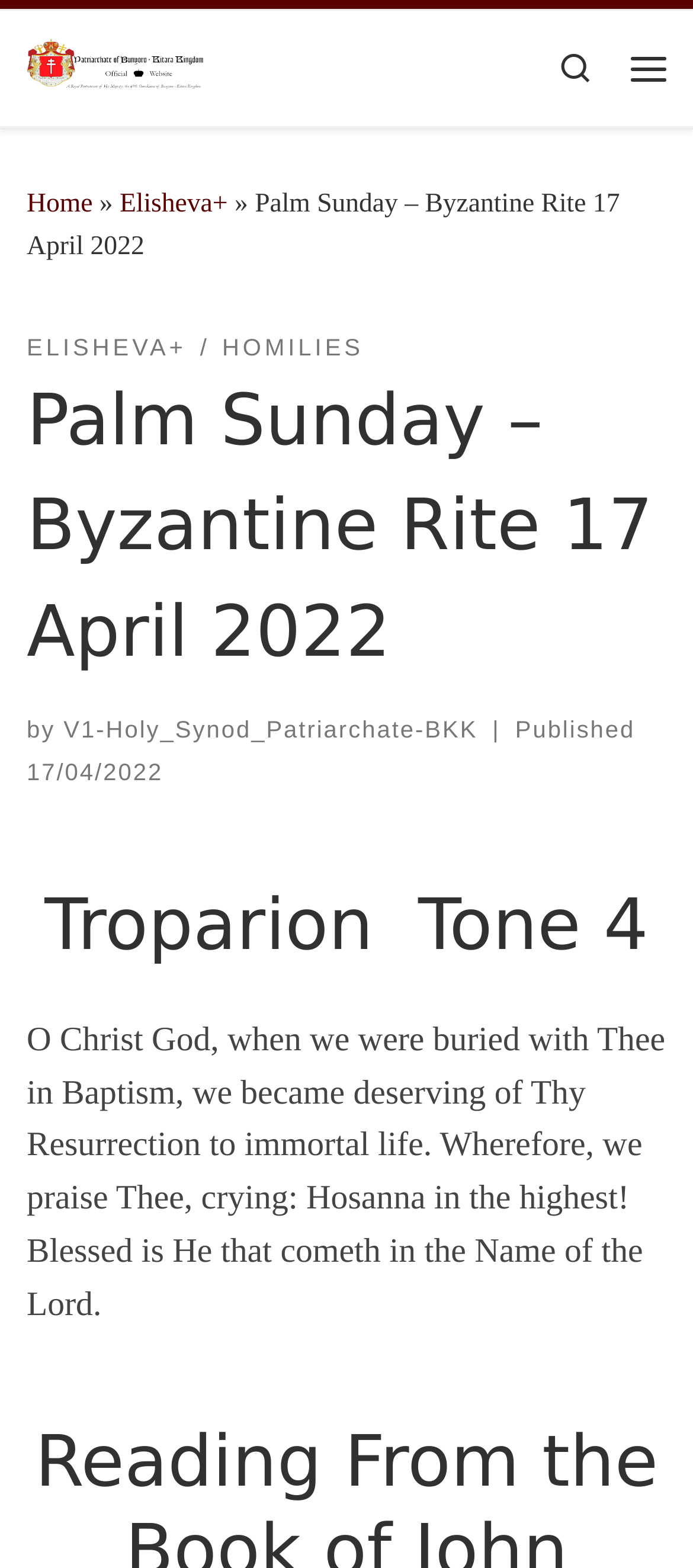Identify the bounding box coordinates of the element to click to follow this instruction: 'select an option'. Ensure the coordinates are four float values between 0 and 1, provided as [left, top, right, bottom].

None